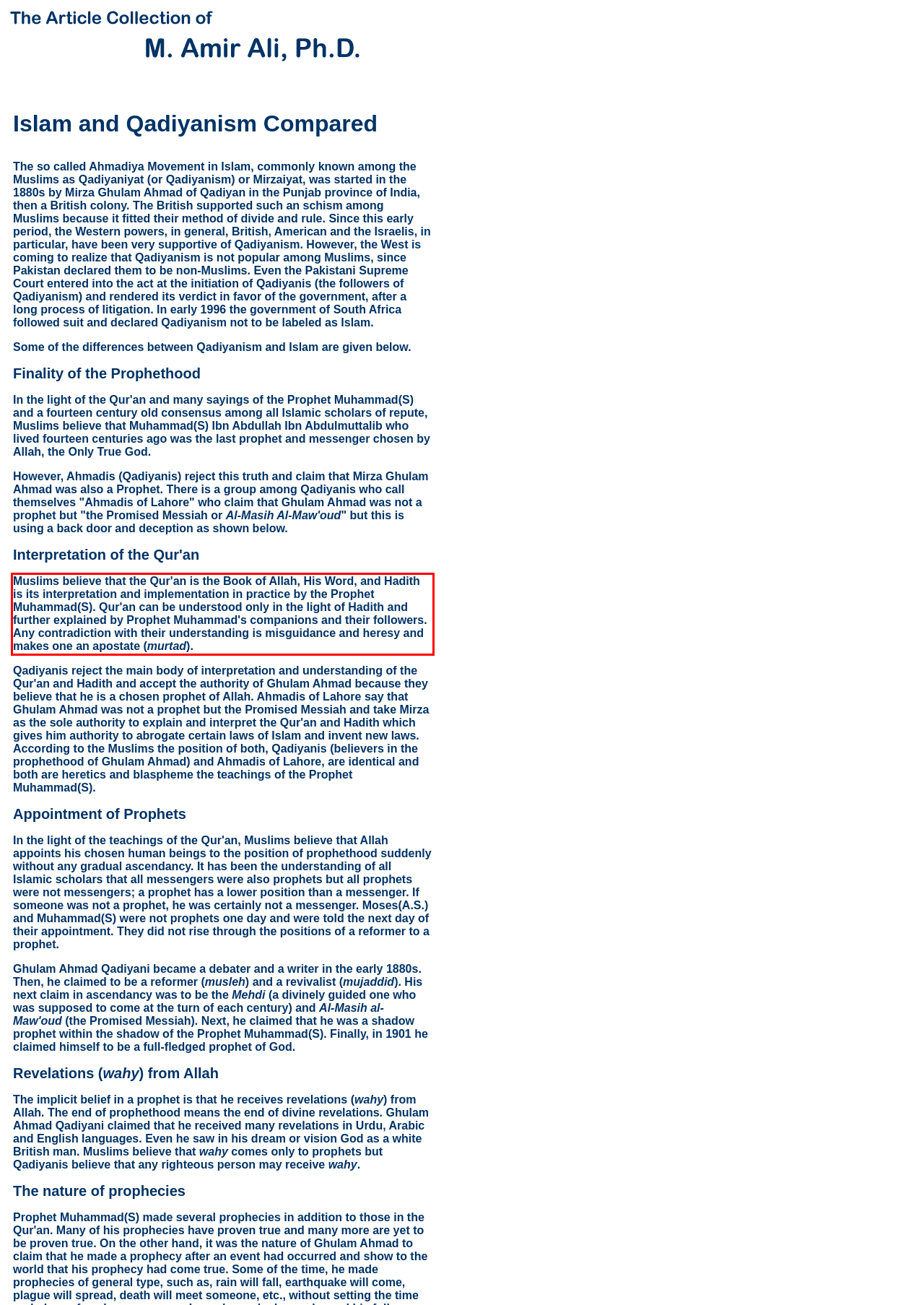Within the screenshot of the webpage, locate the red bounding box and use OCR to identify and provide the text content inside it.

Muslims believe that the Qur'an is the Book of Allah, His Word, and Hadith is its interpretation and implementation in practice by the Prophet Muhammad(S). Qur'an can be understood only in the light of Hadith and further explained by Prophet Muhammad's companions and their followers. Any contradiction with their understanding is misguidance and heresy and makes one an apostate (murtad).